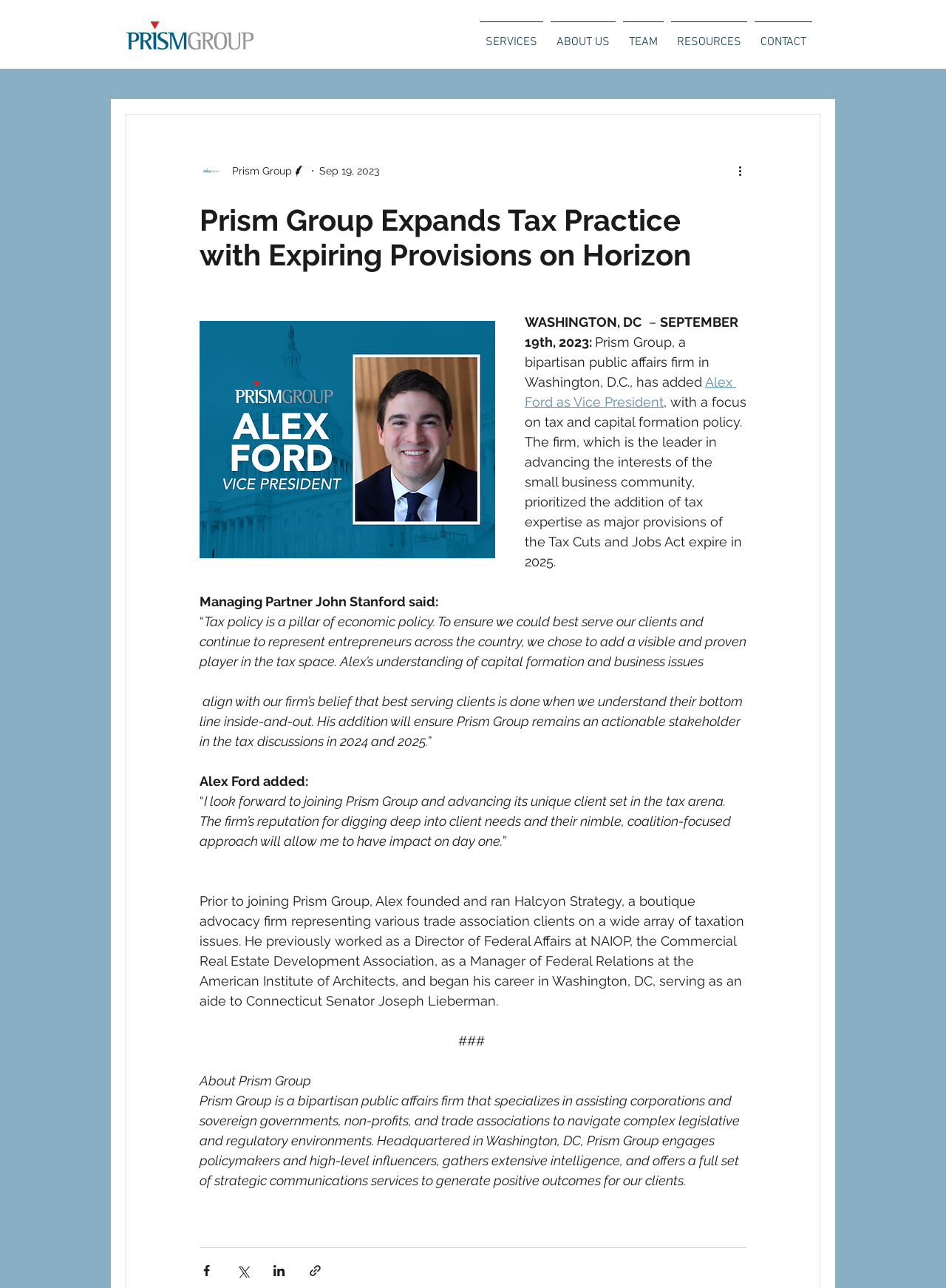Extract the main title from the webpage and generate its text.

Prism Group Expands Tax Practice with Expiring Provisions on Horizon